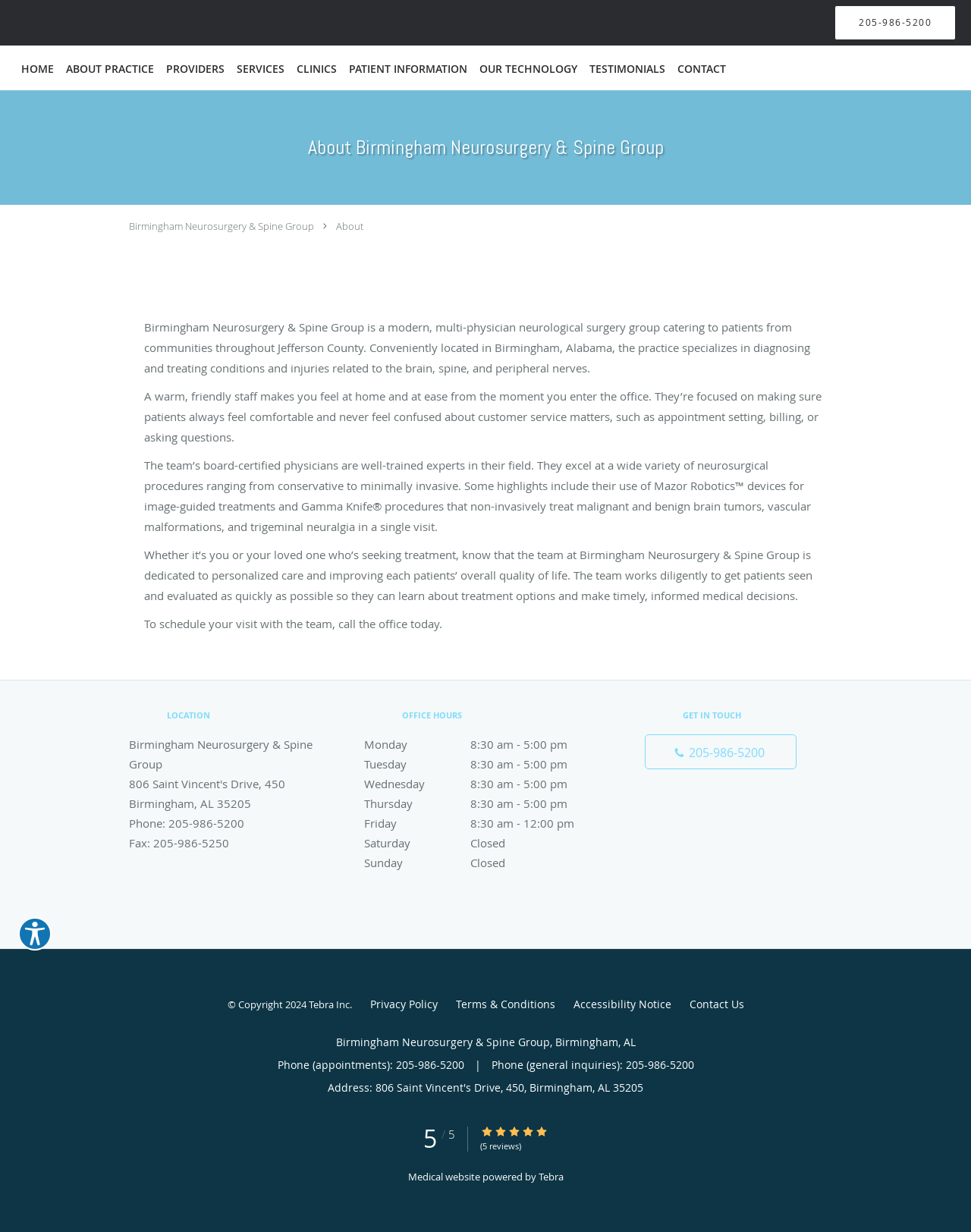Find the bounding box coordinates of the clickable area that will achieve the following instruction: "Visit the 'CONTACT' page".

[0.691, 0.038, 0.754, 0.073]